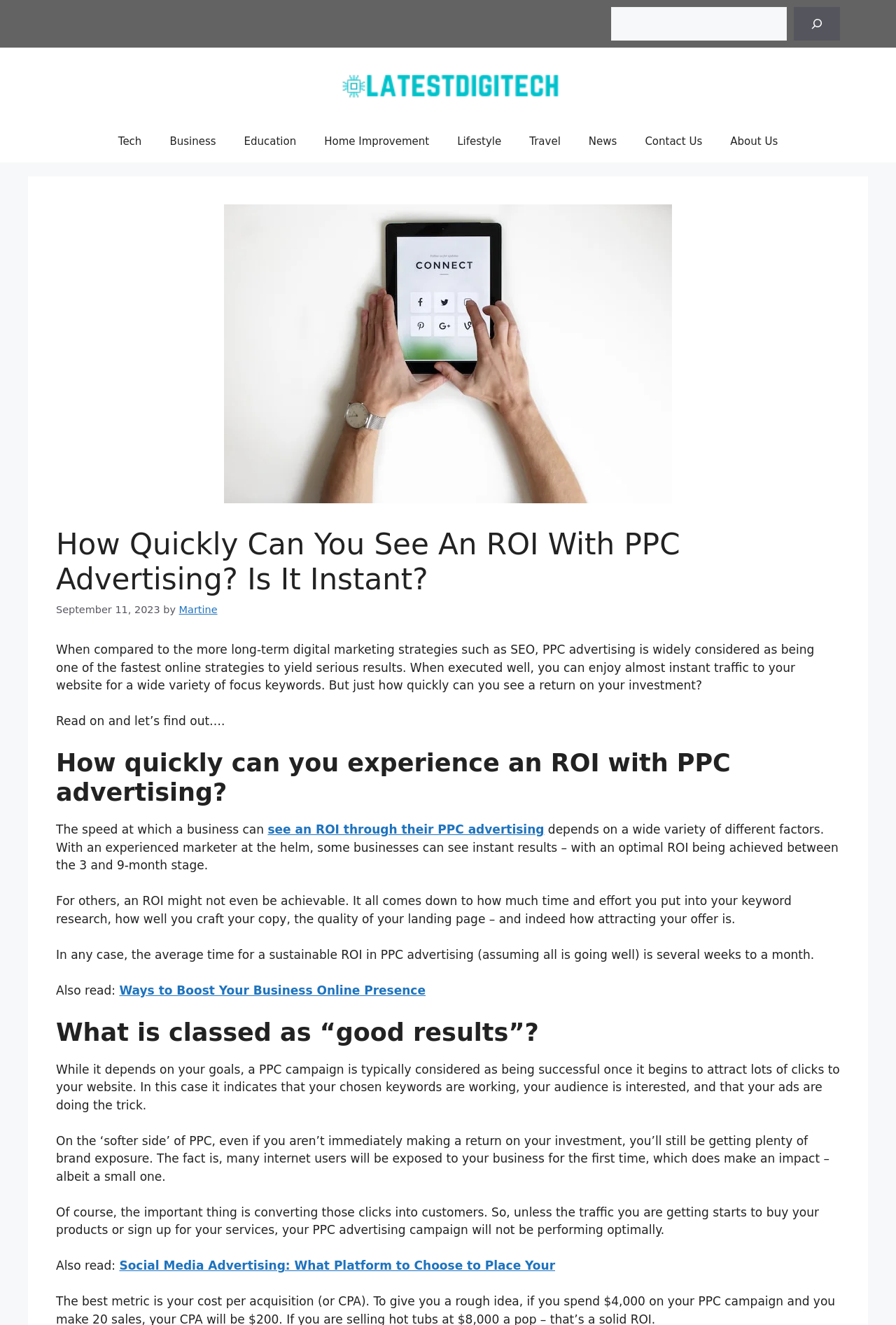Determine the bounding box coordinates of the clickable area required to perform the following instruction: "Learn about Ways to Boost Your Business Online Presence". The coordinates should be represented as four float numbers between 0 and 1: [left, top, right, bottom].

[0.133, 0.742, 0.475, 0.753]